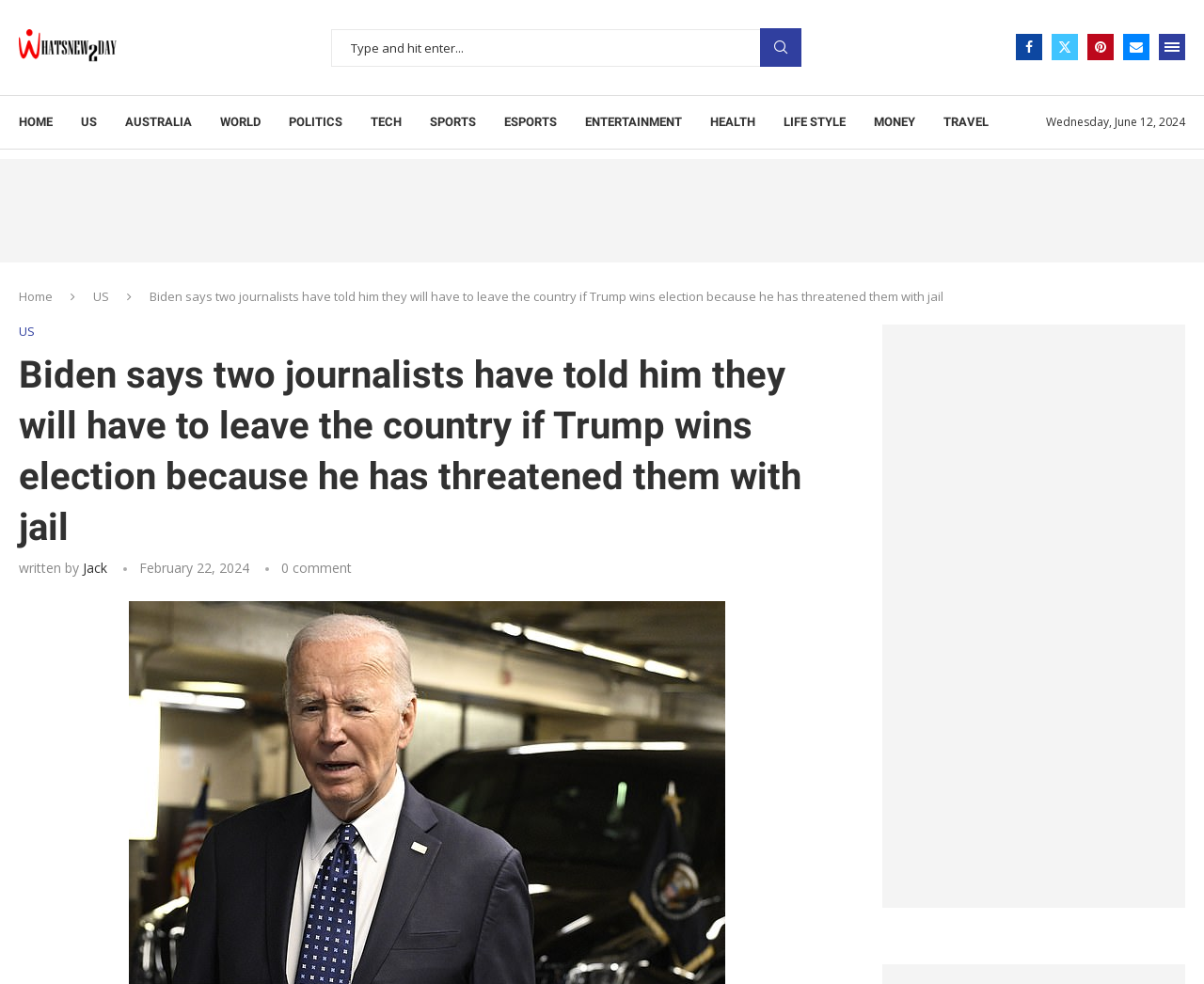How many comments are there on the article?
Deliver a detailed and extensive answer to the question.

I found the number of comments by looking at the article section, where I saw a static text element with the text '0 comment'.